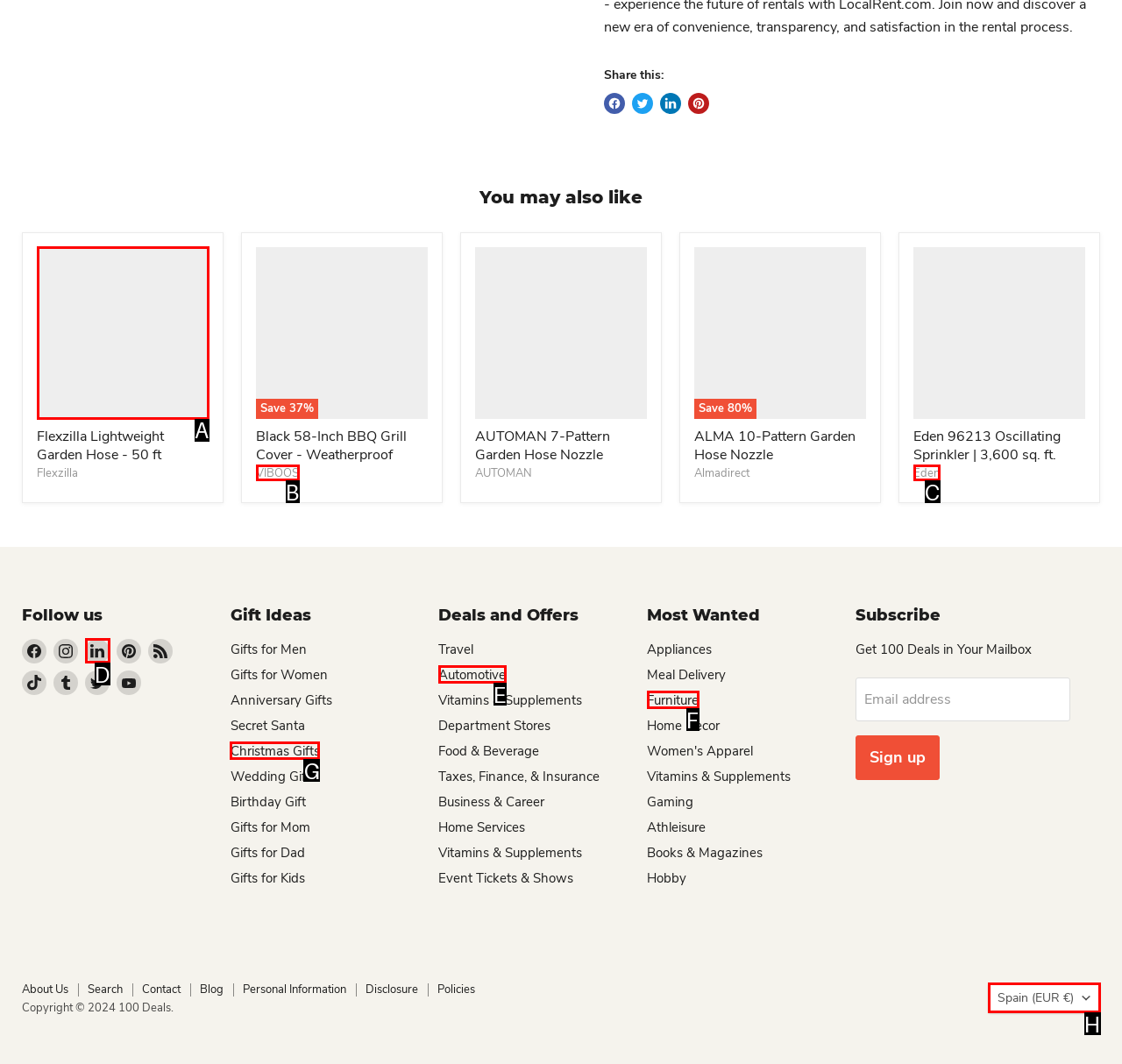Tell me which element should be clicked to achieve the following objective: View Flexzilla Lightweight Garden Hose - 50 ft
Reply with the letter of the correct option from the displayed choices.

A